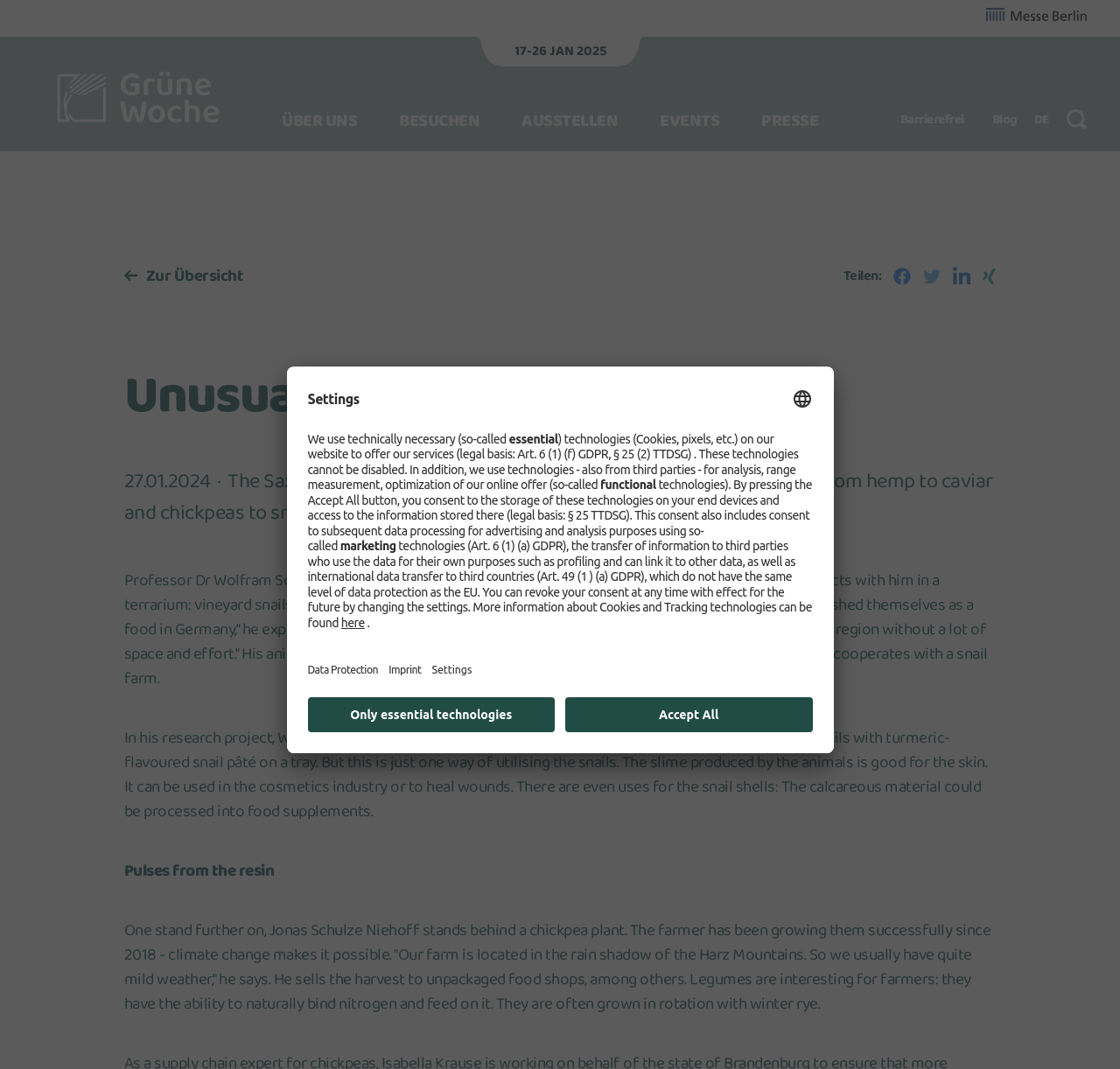Please answer the following question using a single word or phrase: 
What is the purpose of the snail slime?

good for the skin